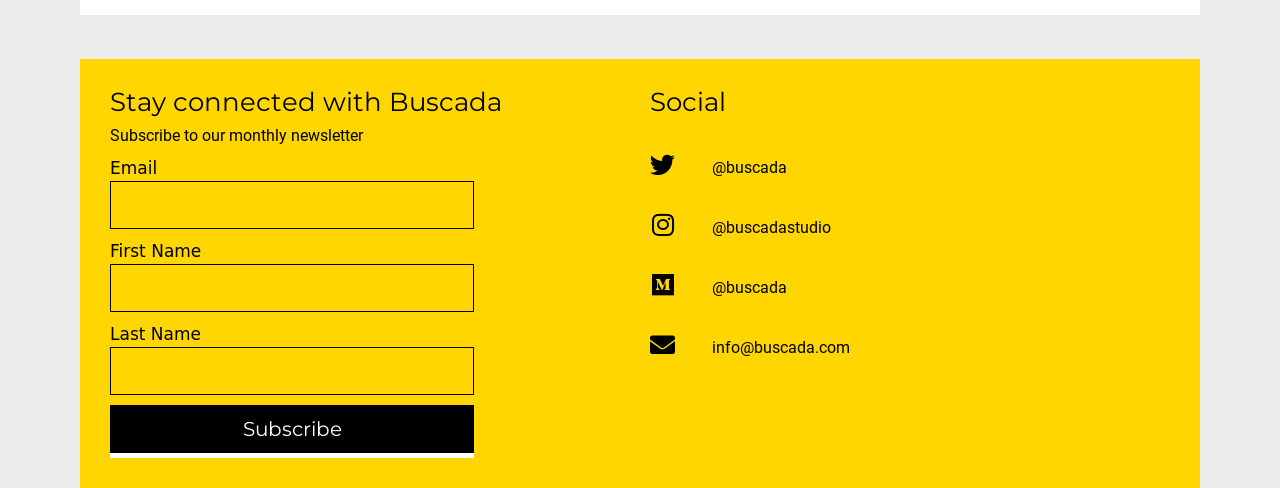Given the content of the image, can you provide a detailed answer to the question?
How many sections are on the webpage?

The webpage has two distinct sections: one for subscribing to the newsletter, which includes text boxes and a button, and another for social media links, which includes icons and usernames.